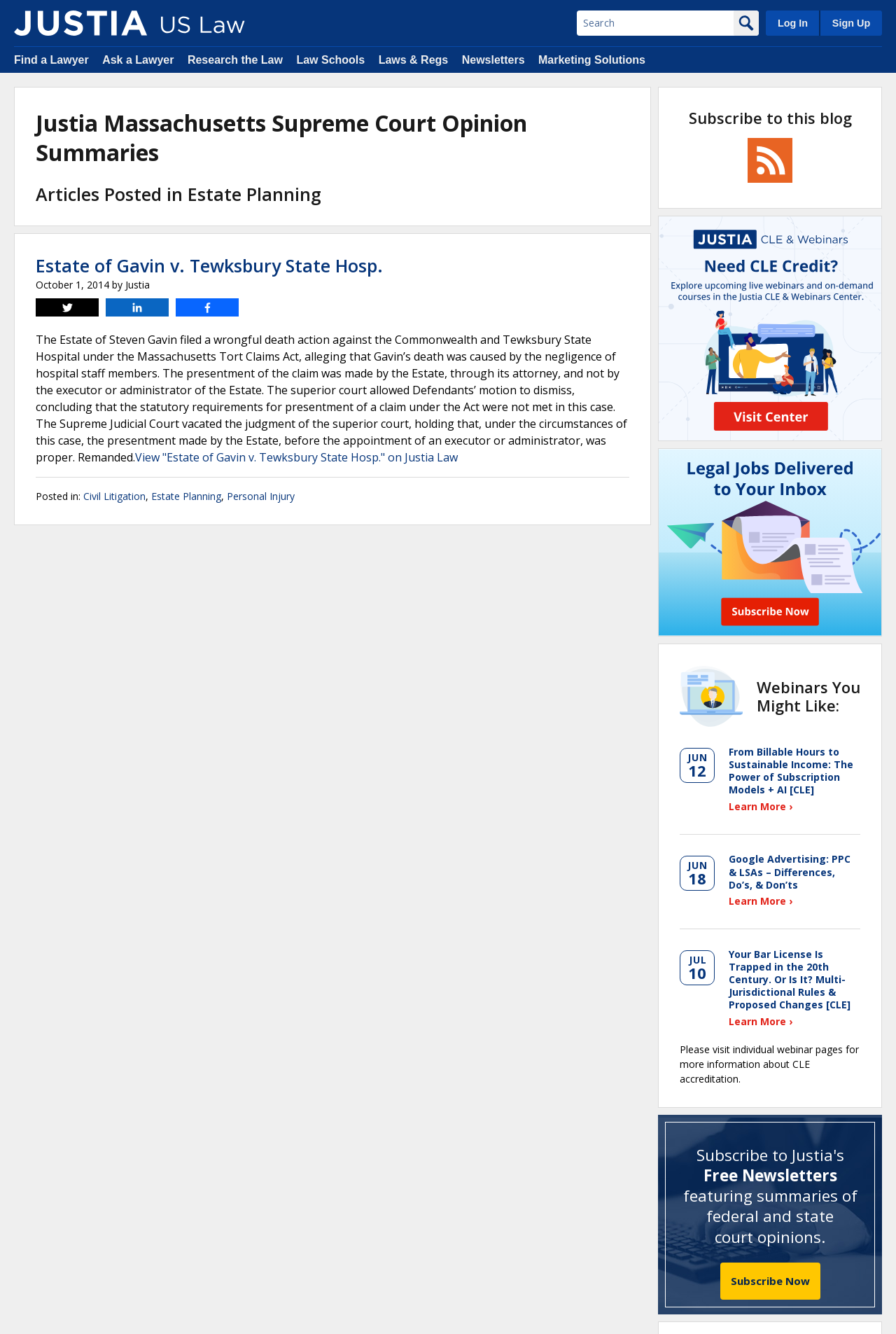Please provide a short answer using a single word or phrase for the question:
What is the category of the articles posted on this webpage?

Estate Planning